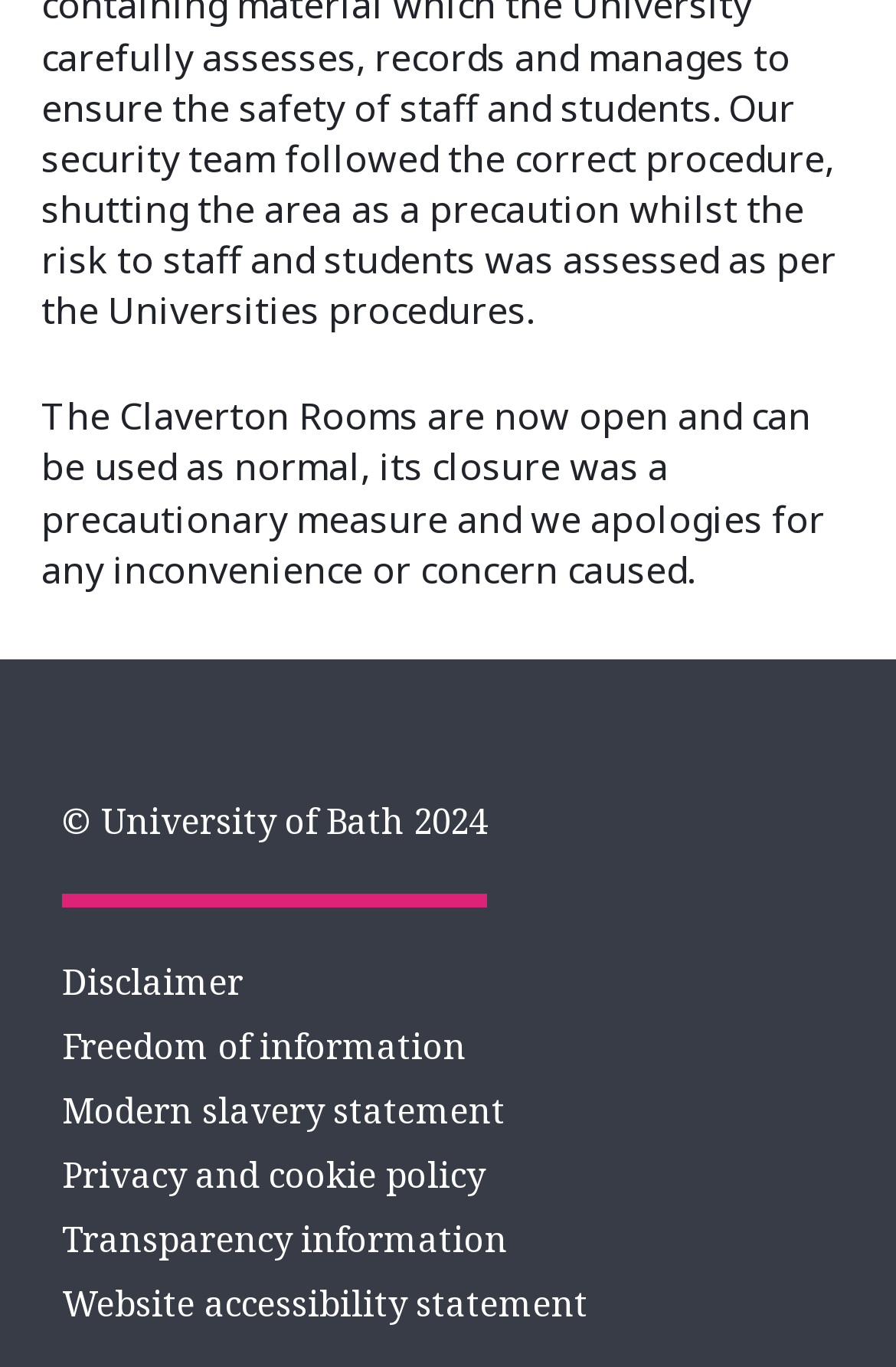Respond to the following question using a concise word or phrase: 
Are there any announcements or notifications on the webpage?

Yes